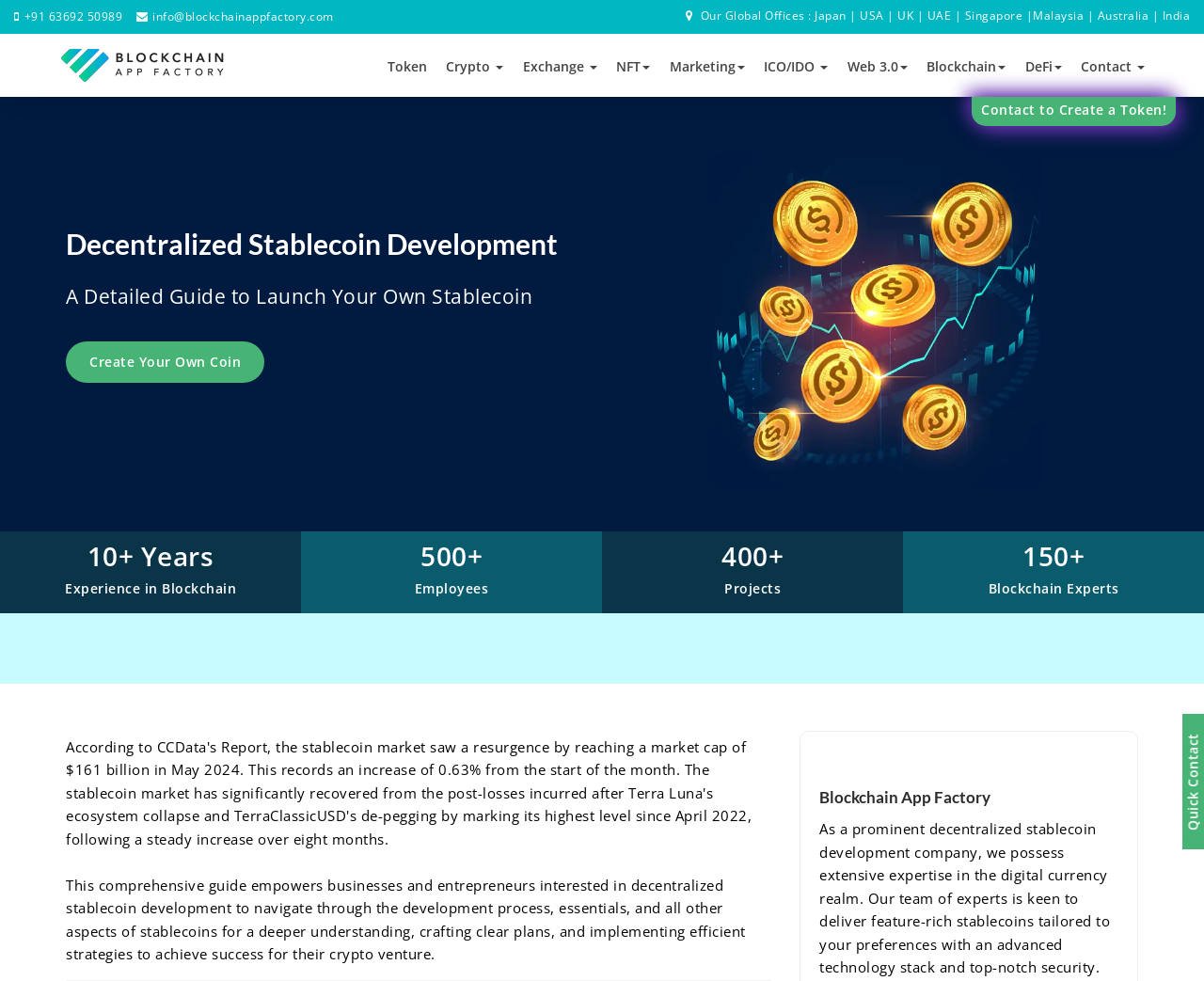Please identify the bounding box coordinates of the area I need to click to accomplish the following instruction: "Call +91 63692 50989".

[0.012, 0.009, 0.102, 0.025]